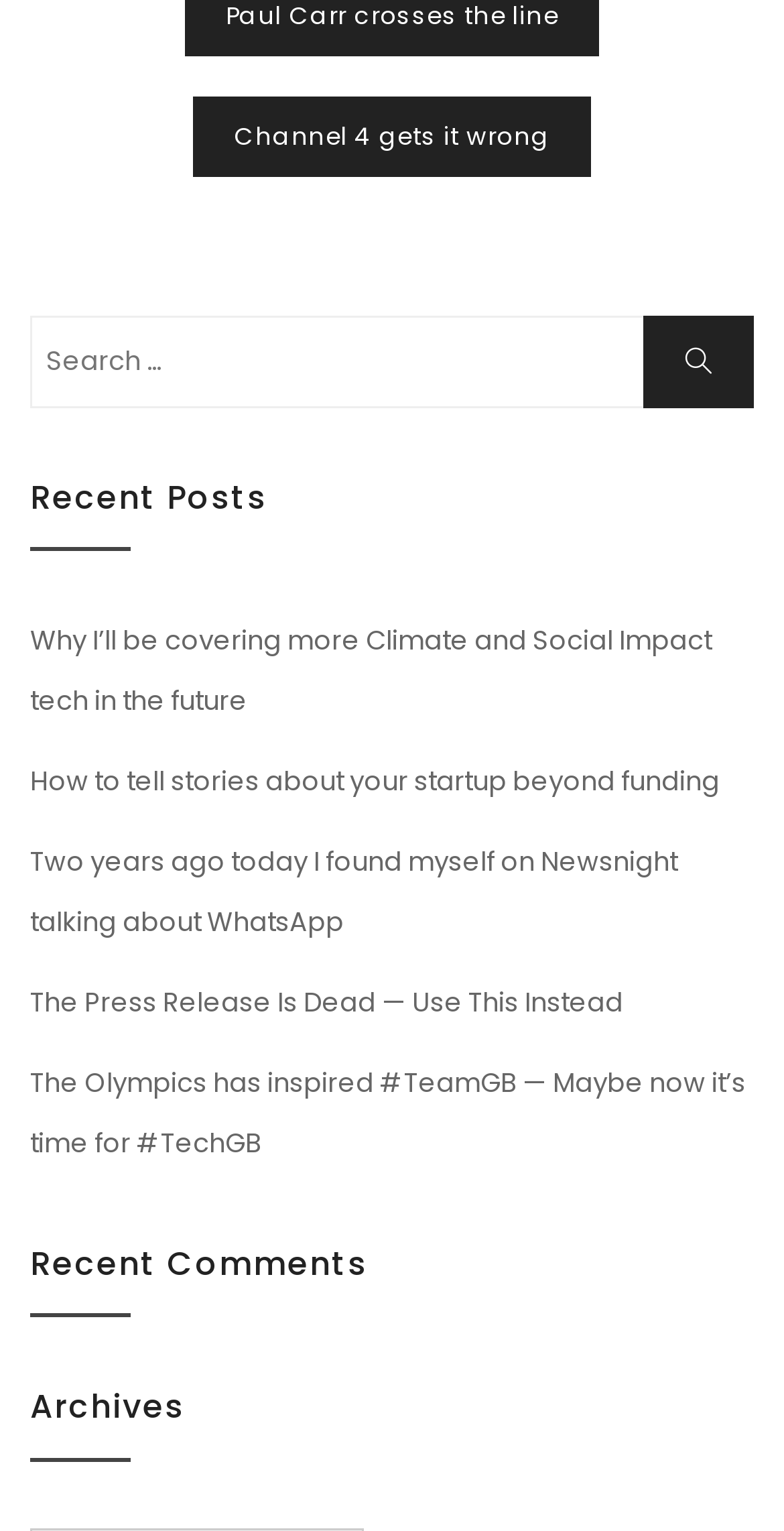What is the purpose of the search box?
Using the image, elaborate on the answer with as much detail as possible.

The search box is located at the top of the webpage, accompanied by a 'Search for:' label and a search button. Its purpose is to allow users to search for specific content within the website.